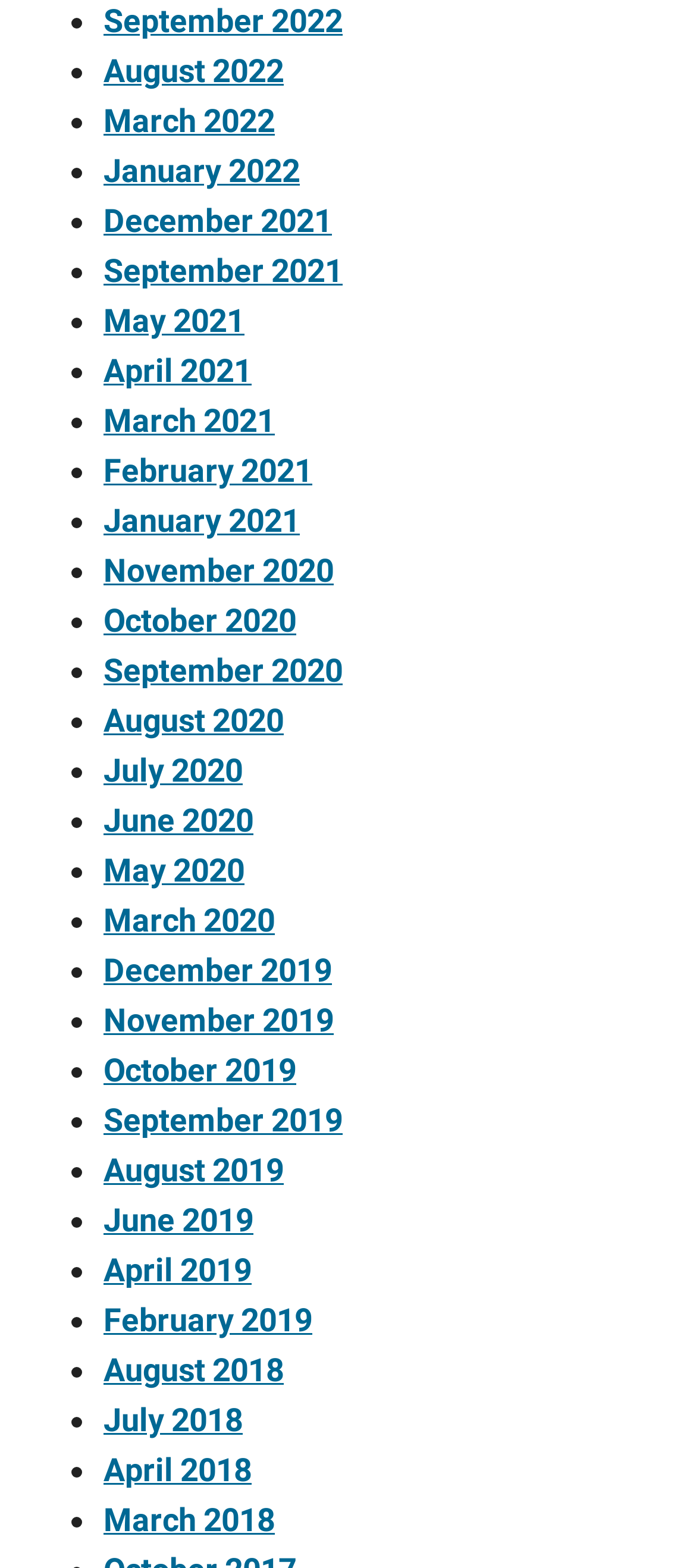Please determine the bounding box coordinates for the element that should be clicked to follow these instructions: "View January 2022".

[0.149, 0.097, 0.431, 0.121]